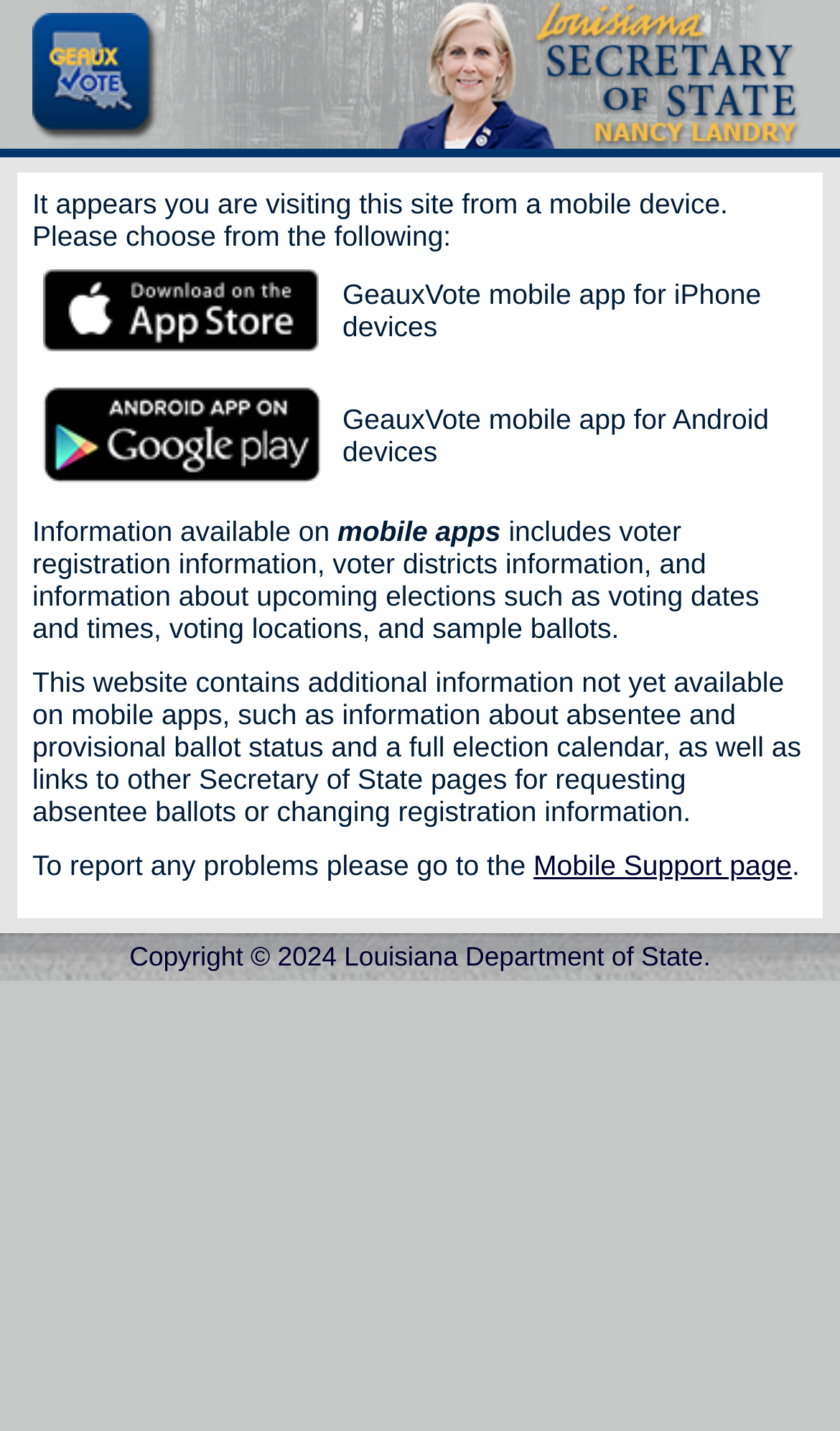What is the name of the app for iPhone devices?
From the image, respond with a single word or phrase.

GeauxVote